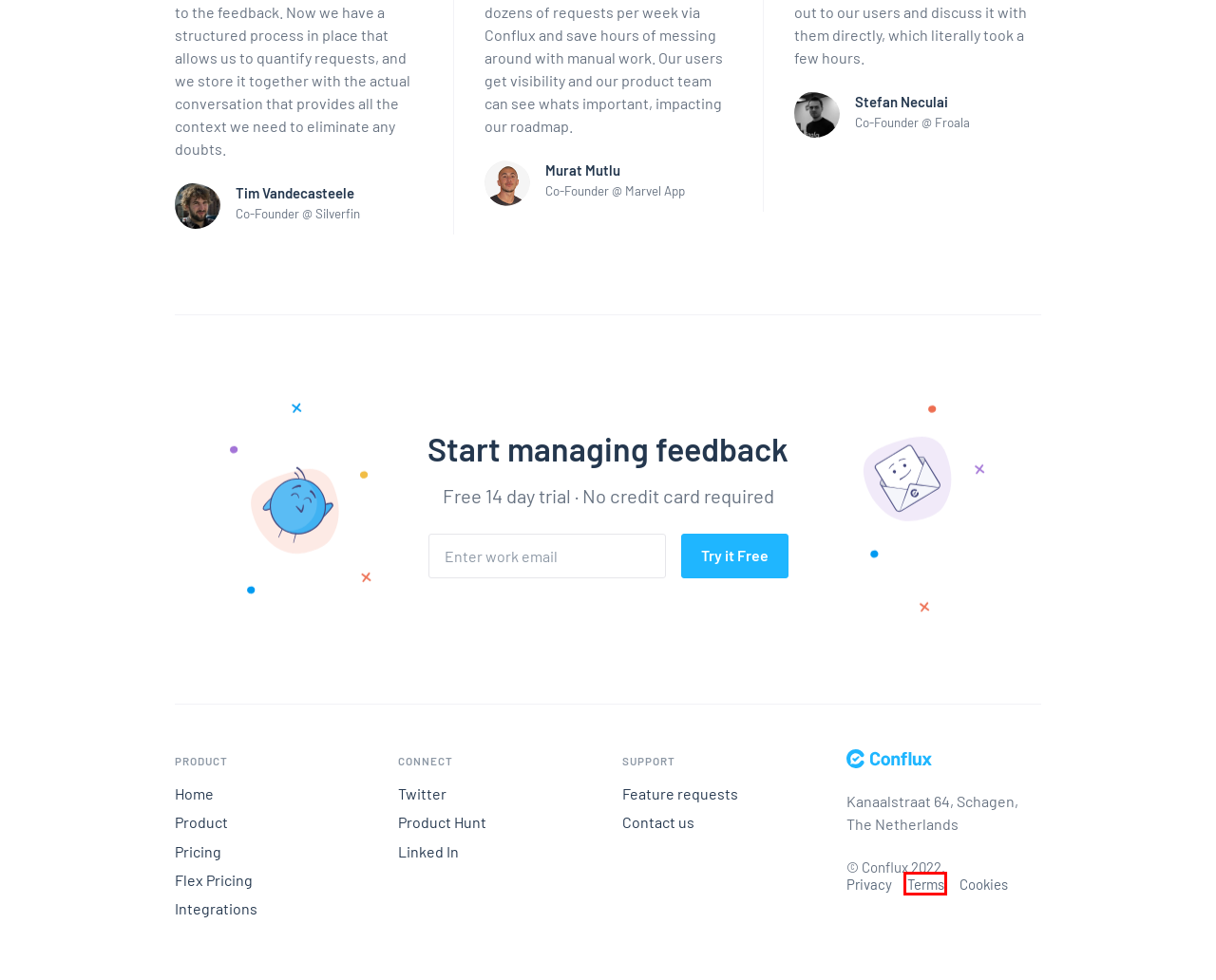You are provided with a screenshot of a webpage highlighting a UI element with a red bounding box. Choose the most suitable webpage description that matches the new page after clicking the element in the bounding box. Here are the candidates:
A. Privacy Policy | Conflux
B. Sign up - 14 day free trial | Conflux
C. Flexible Pricing | Conflux
D. Cookies Policy | Conflux
E. Loading..
F. Terms & Conditions | Conflux
G. Integrations | Conflux
H. Pricing | Conflux

F